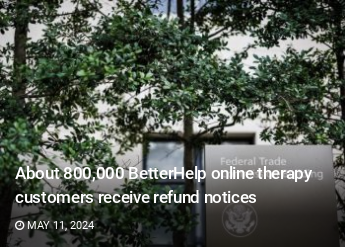Provide your answer to the question using just one word or phrase: What is the purpose of the FTC?

Consumer protection